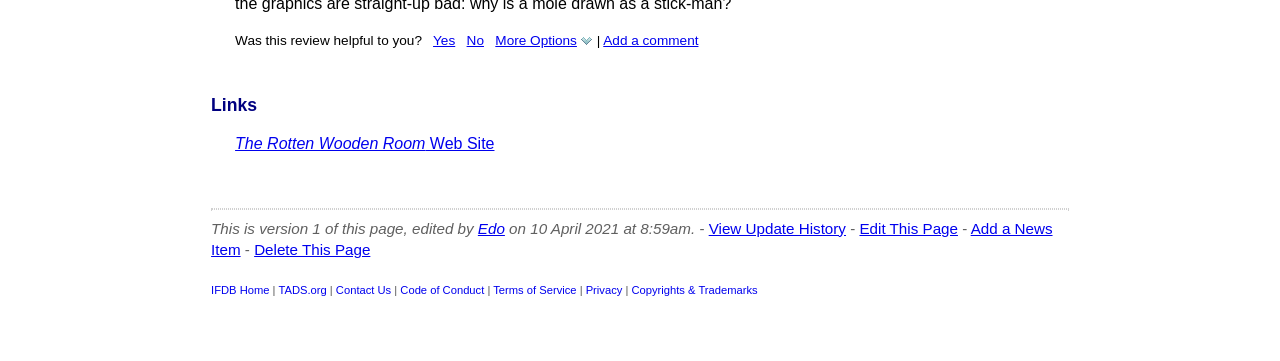Please provide a one-word or short phrase answer to the question:
What is the purpose of the 'Add a comment' link?

To add a comment